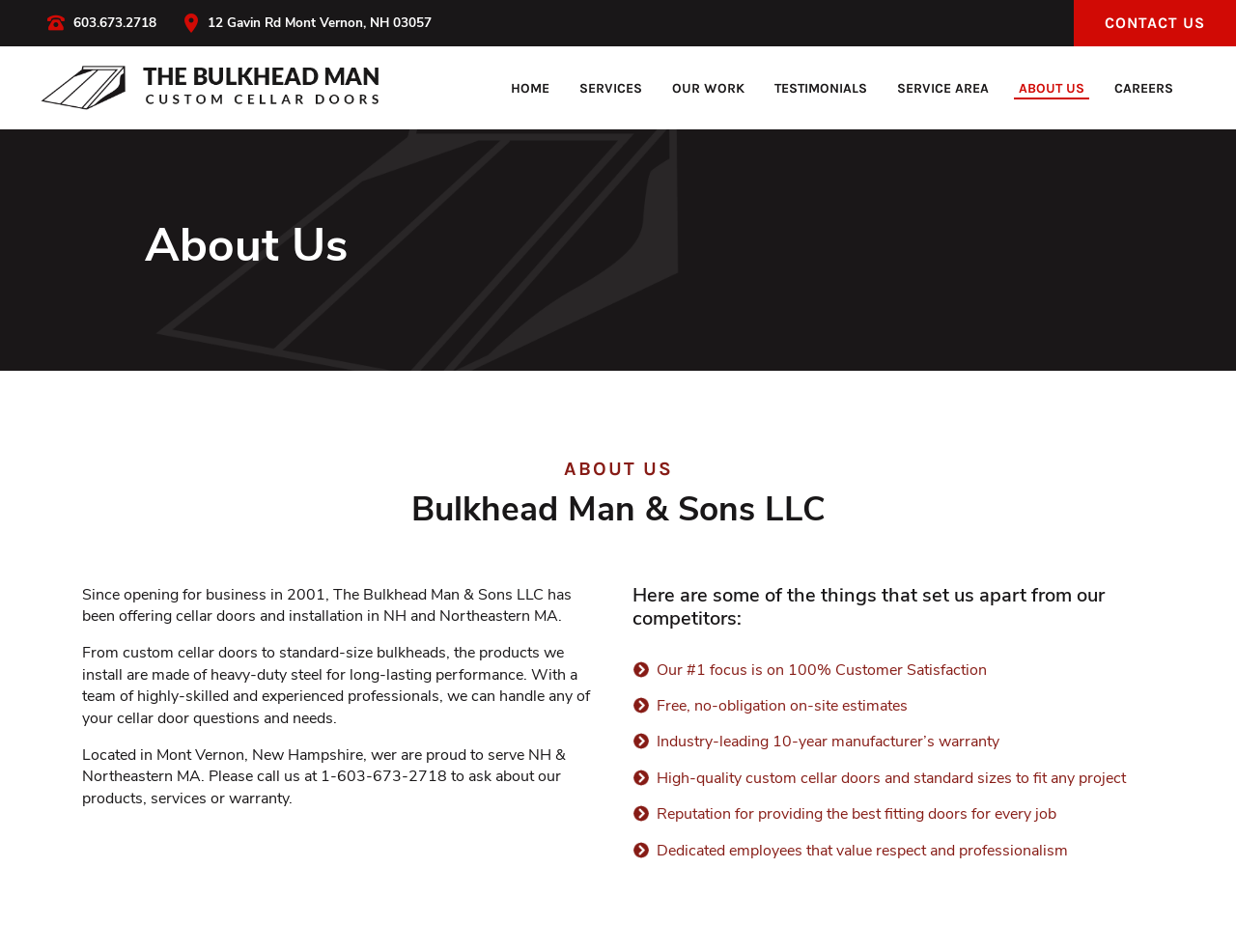Answer the following query concisely with a single word or phrase:
What is the company's phone number?

603.673.2718